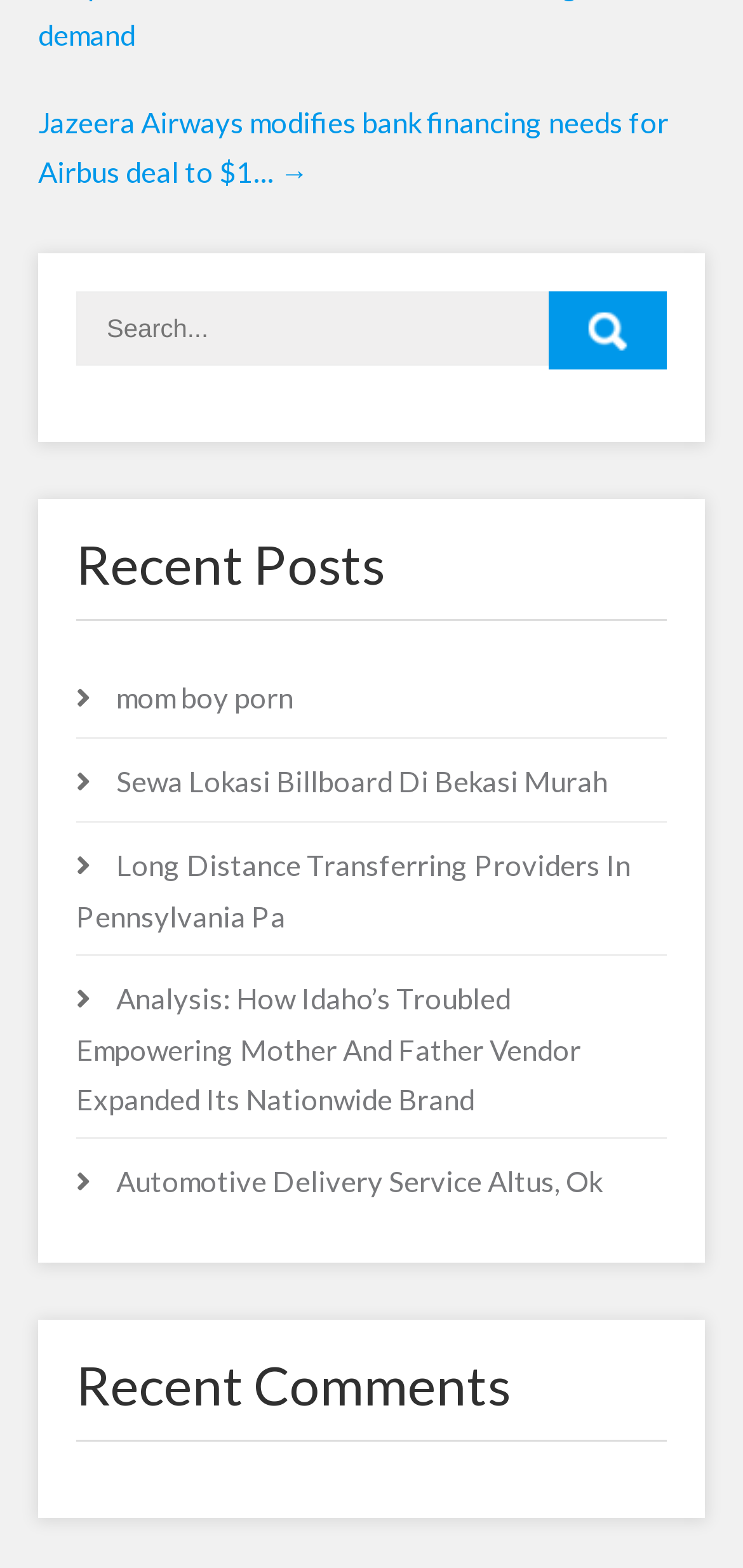Identify the bounding box coordinates for the region to click in order to carry out this instruction: "Read article about mom boy porn". Provide the coordinates using four float numbers between 0 and 1, formatted as [left, top, right, bottom].

[0.156, 0.434, 0.395, 0.456]